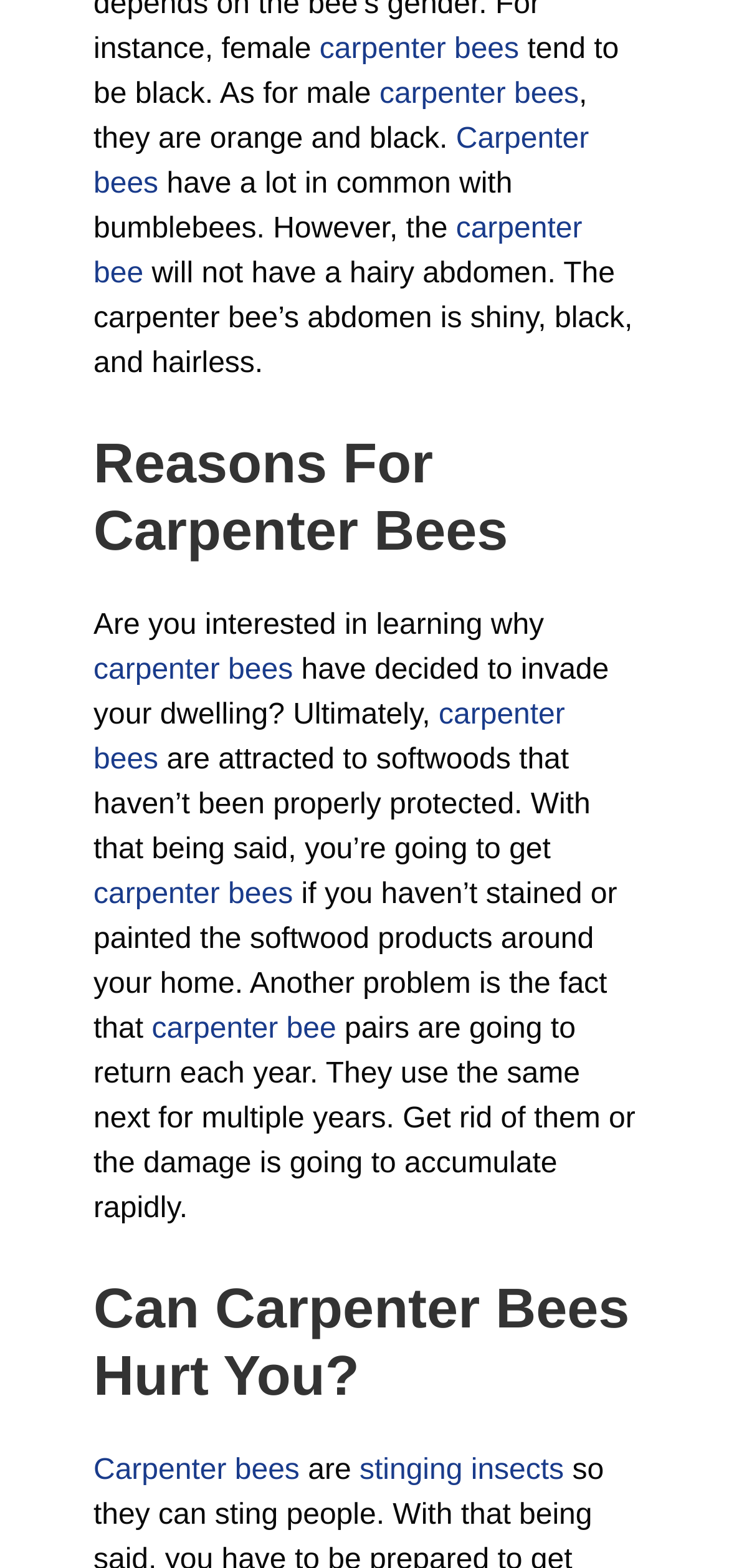Respond with a single word or short phrase to the following question: 
What do carpenter bees use for multiple years?

same nest